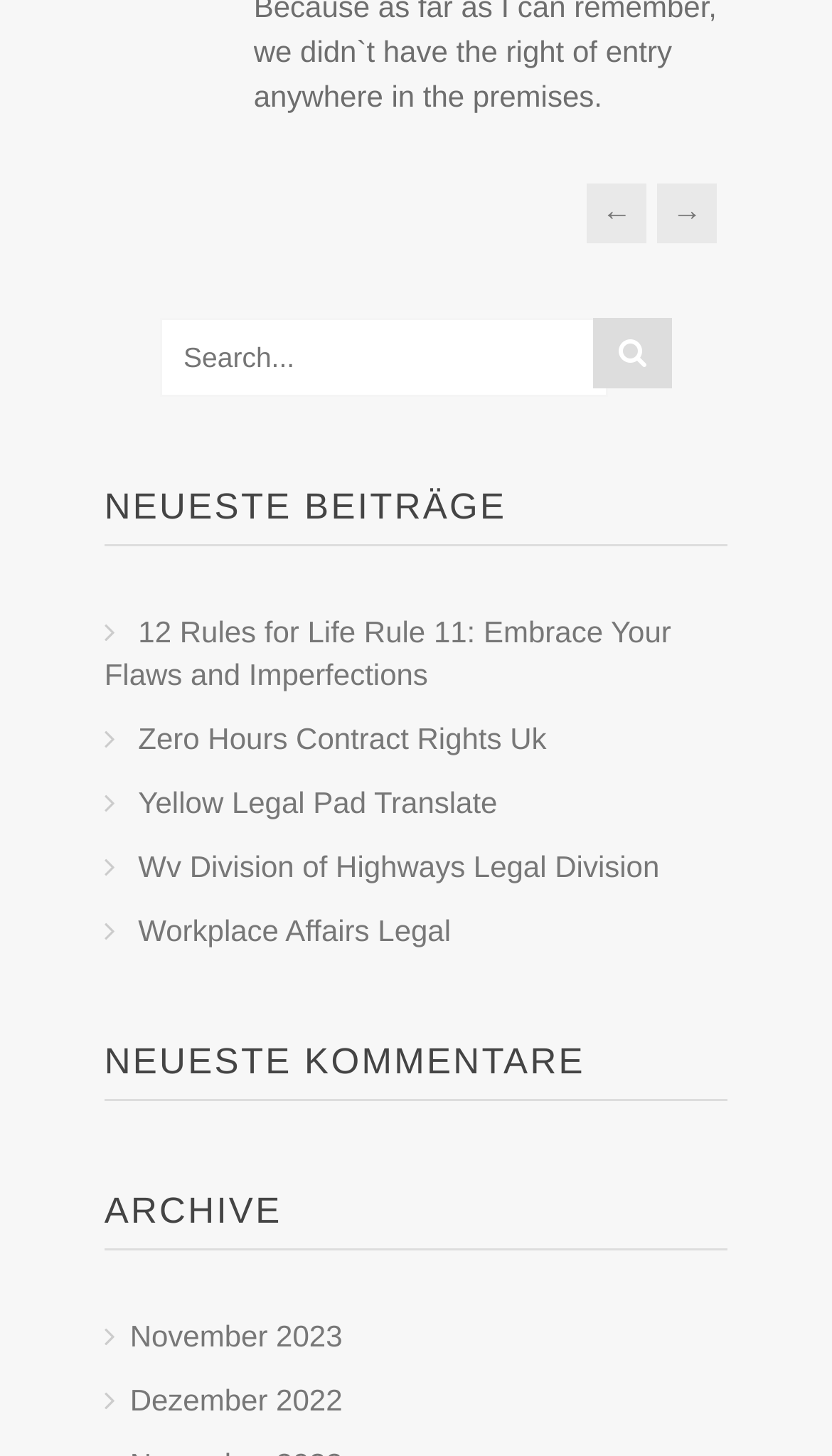Could you indicate the bounding box coordinates of the region to click in order to complete this instruction: "view November 2023 archive".

[0.156, 0.905, 0.412, 0.929]